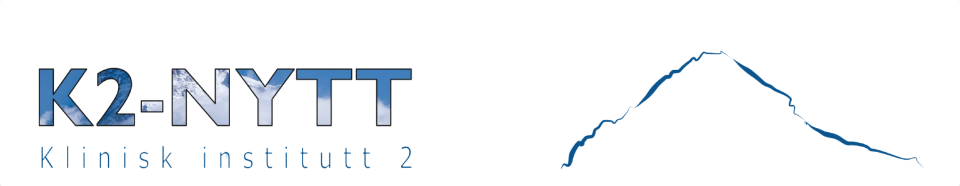Answer briefly with one word or phrase:
What is the significance of the mountainous design in the logo?

Connection to natural landscape